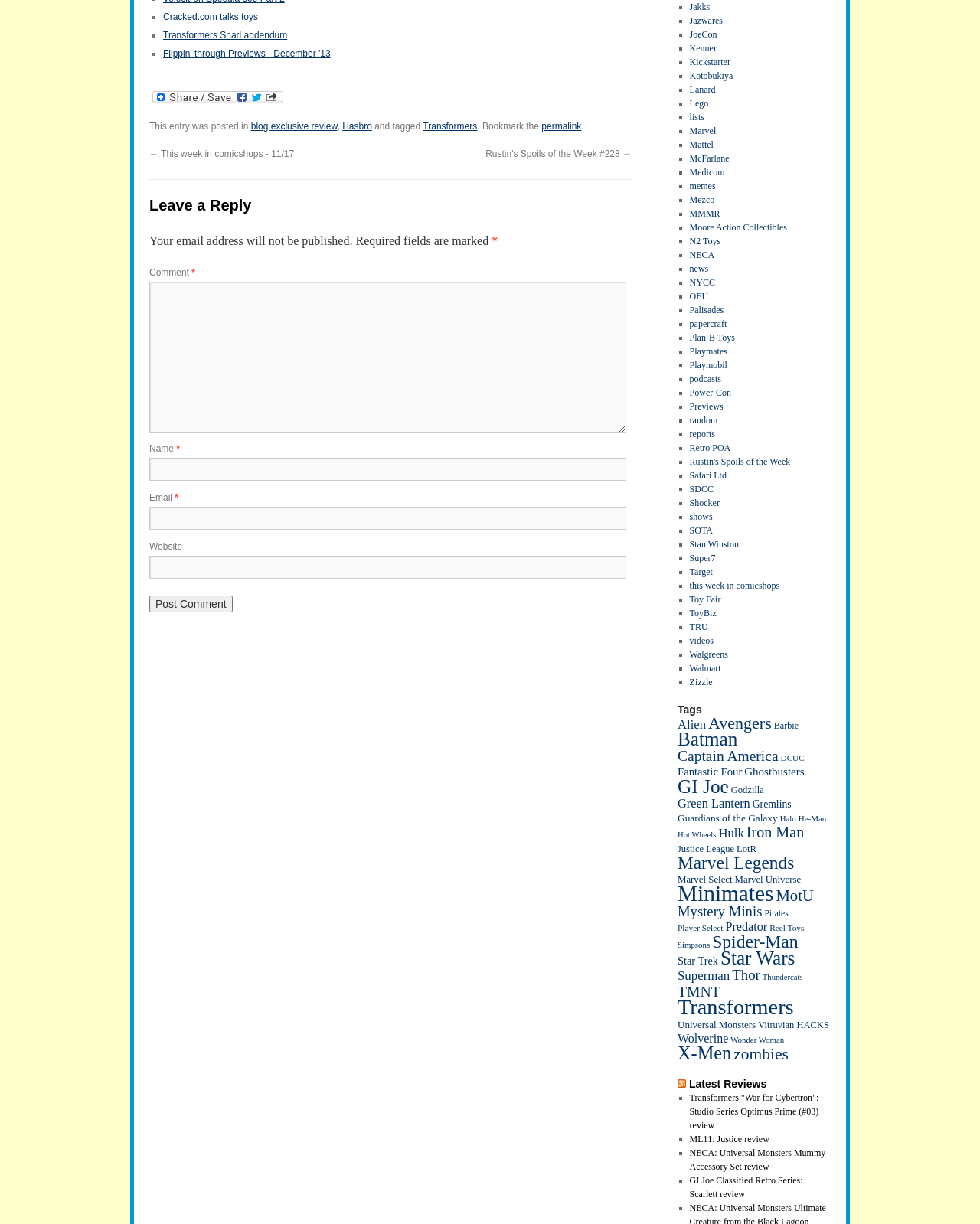Examine the image carefully and respond to the question with a detailed answer: 
What is the purpose of the textbox at the bottom?

I determined the purpose of the textbox by looking at the surrounding text and elements. The heading 'Leave a Reply' and the text 'Comment *' suggest that the textbox is for leaving a comment or reply.